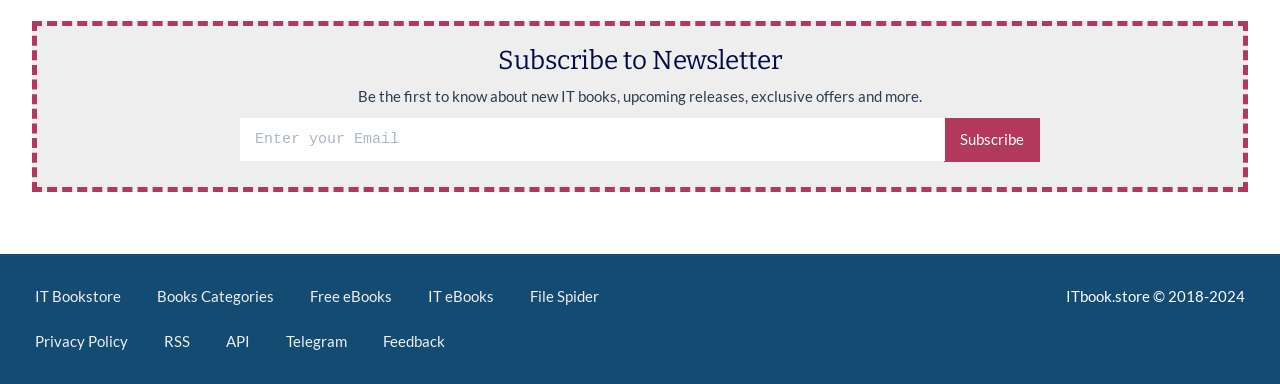What is the position of the 'Subscribe' button?
Please provide a comprehensive answer to the question based on the webpage screenshot.

The 'Subscribe' button is located inside a layout table with the textbox, and its y1 coordinate (0.308) is greater than the y1 coordinate of the textbox (0.308), indicating that it is positioned below the textbox.